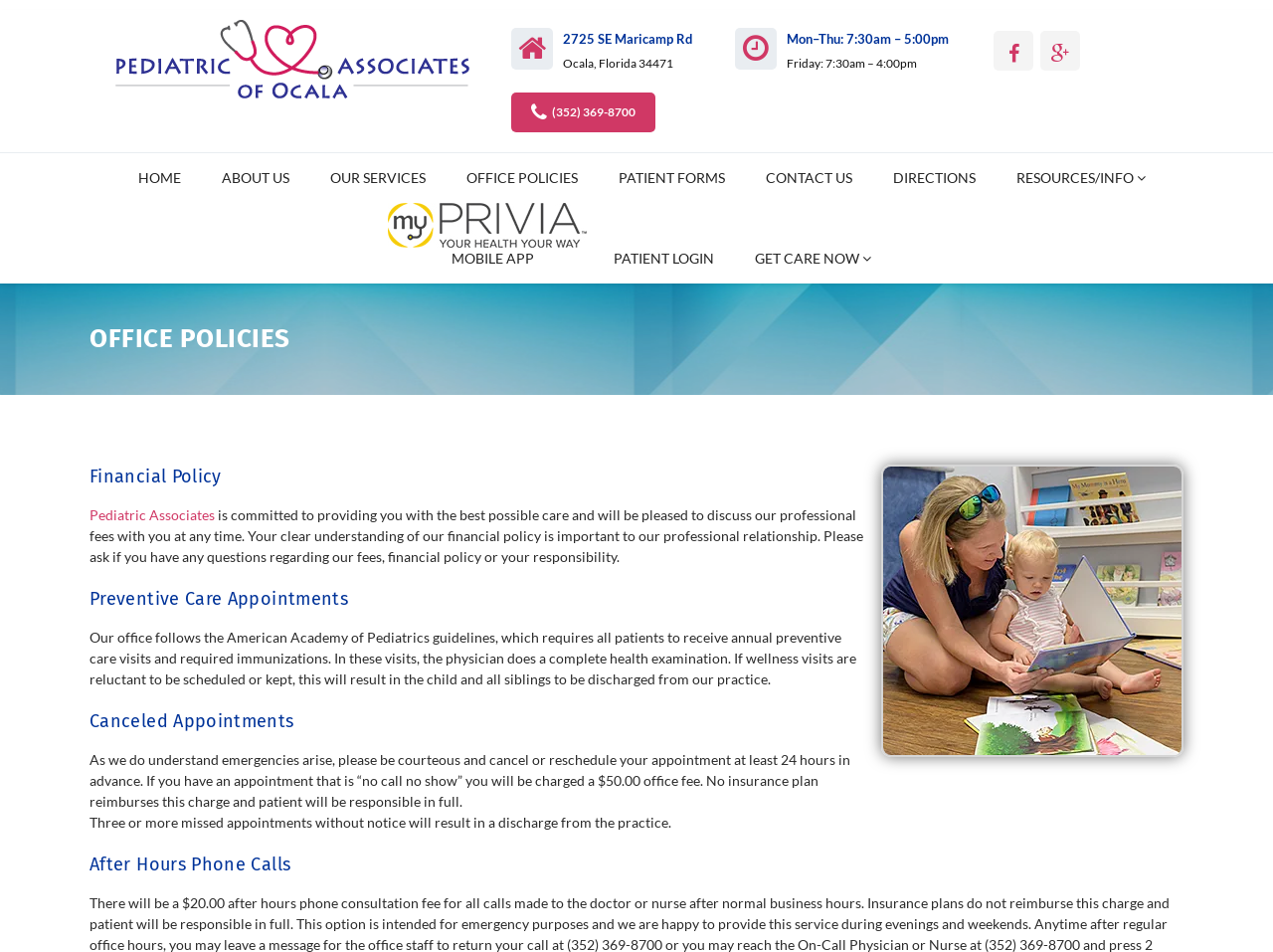What is the purpose of the annual preventive care visits?
Give a one-word or short-phrase answer derived from the screenshot.

Complete health examination